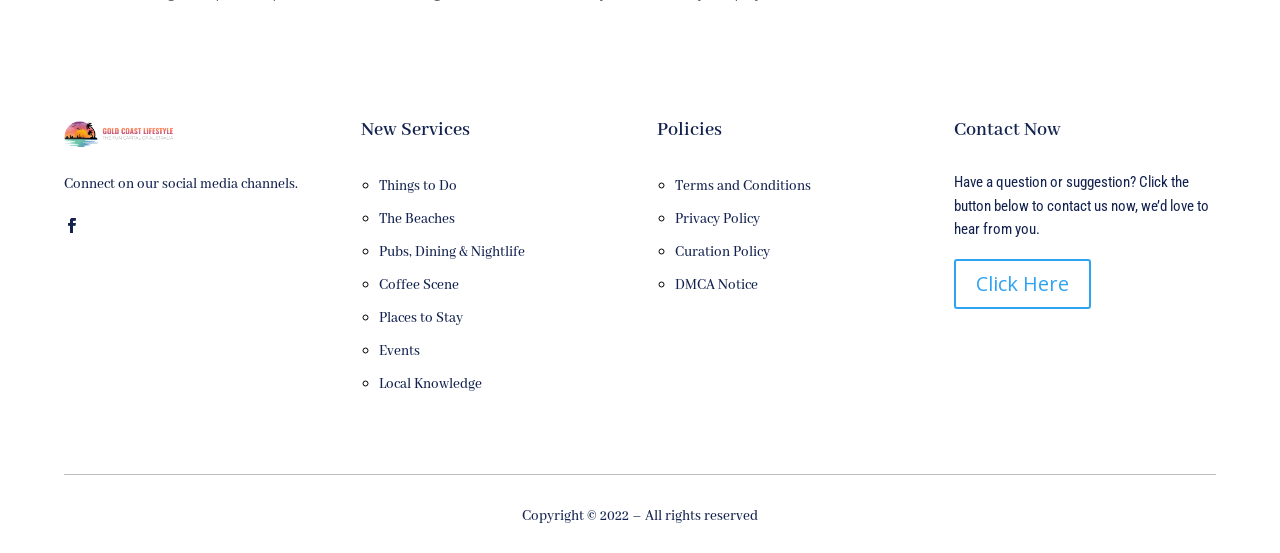Give a one-word or short phrase answer to this question: 
What is the first item in the 'New Services' list?

Things to Do